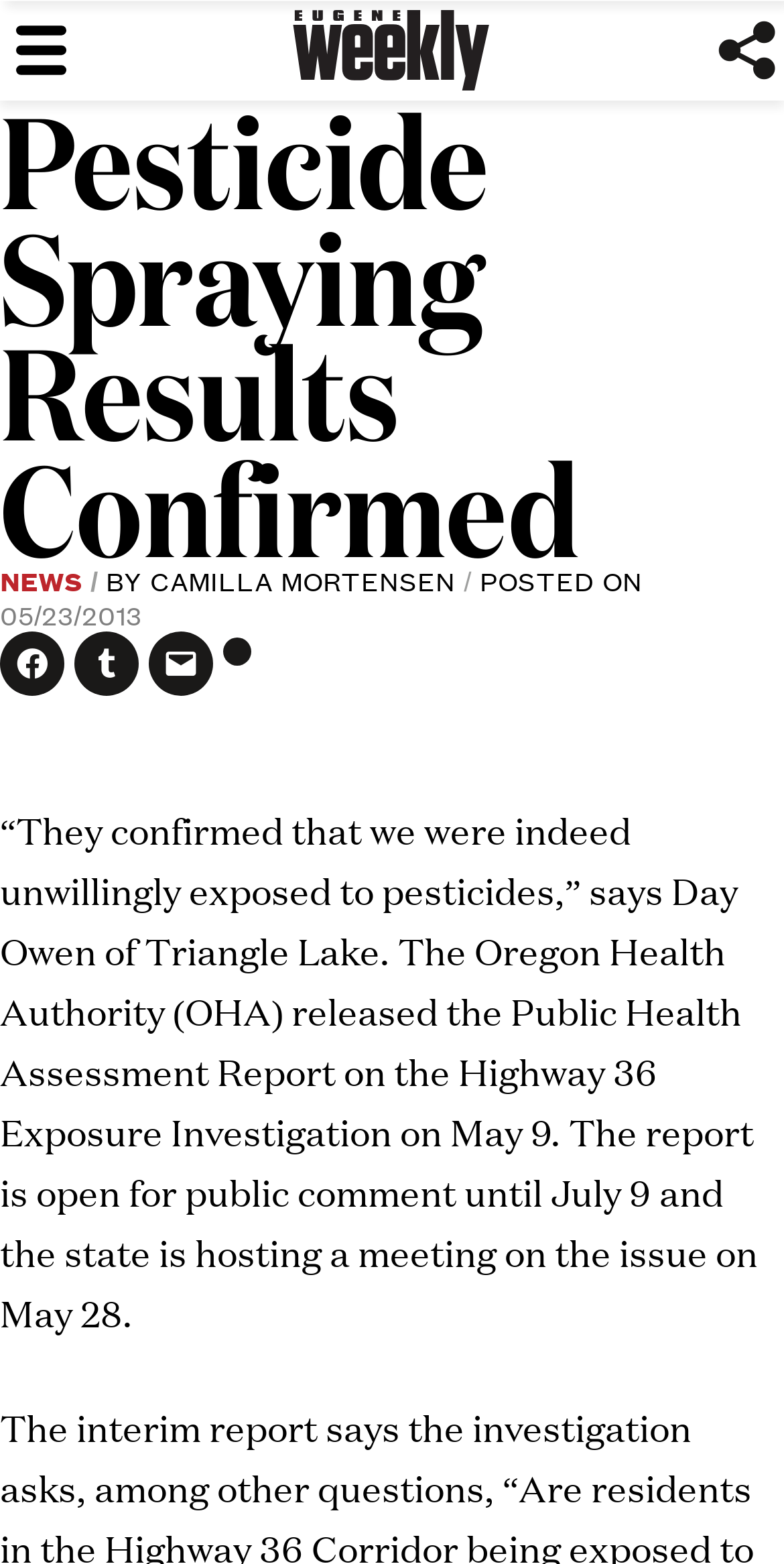Determine the bounding box coordinates of the clickable area required to perform the following instruction: "View the Eugene Weekly homepage". The coordinates should be represented as four float numbers between 0 and 1: [left, top, right, bottom].

[0.227, 0.0, 0.773, 0.064]